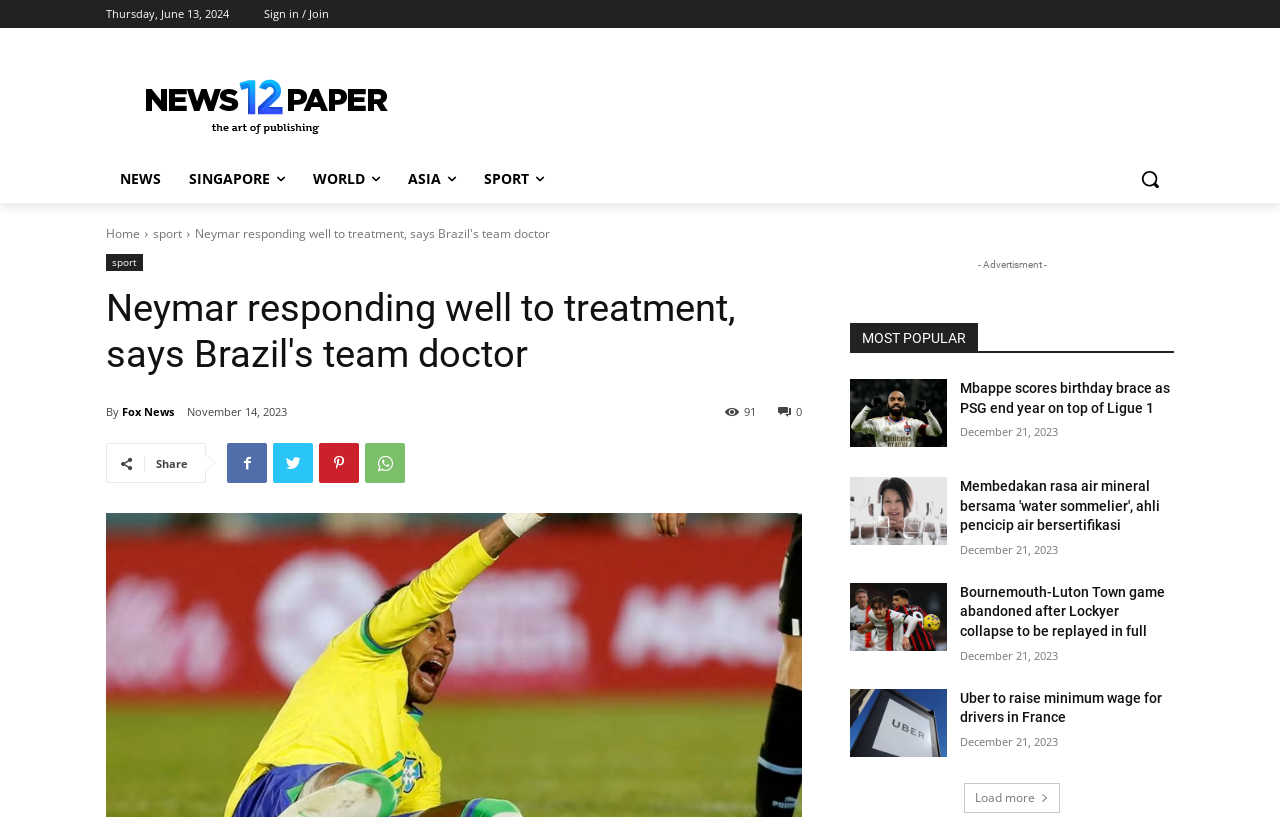Can you determine the bounding box coordinates of the area that needs to be clicked to fulfill the following instruction: "Sign in or join"?

[0.206, 0.0, 0.257, 0.034]